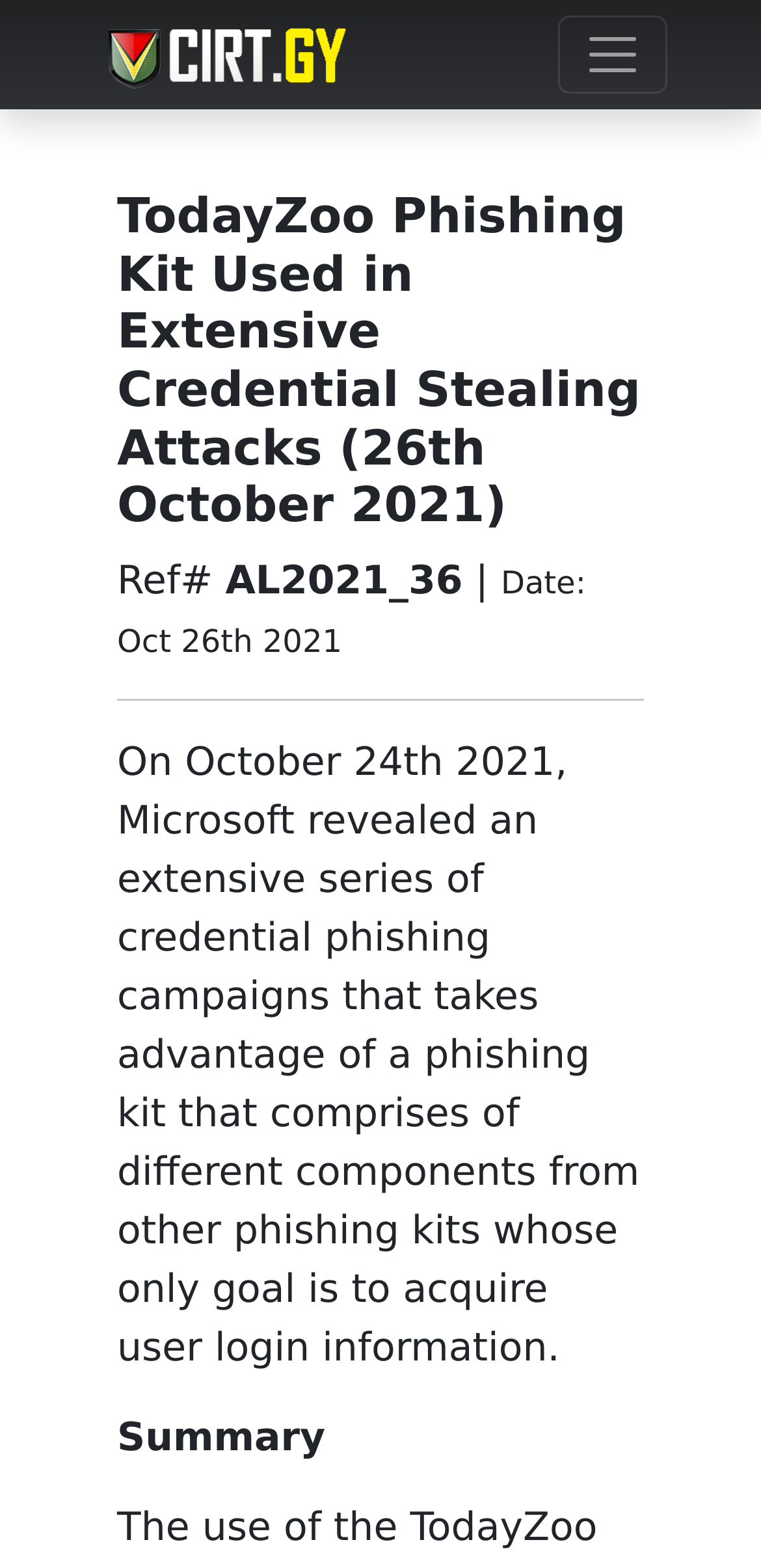What is the goal of the phishing kit?
Please respond to the question with a detailed and thorough explanation.

According to the webpage, the goal of the phishing kit is to acquire user login information, as mentioned in the paragraph starting with 'On October 24, 2021, Microsoft revealed an extensive series of credential phishing campaigns...'.